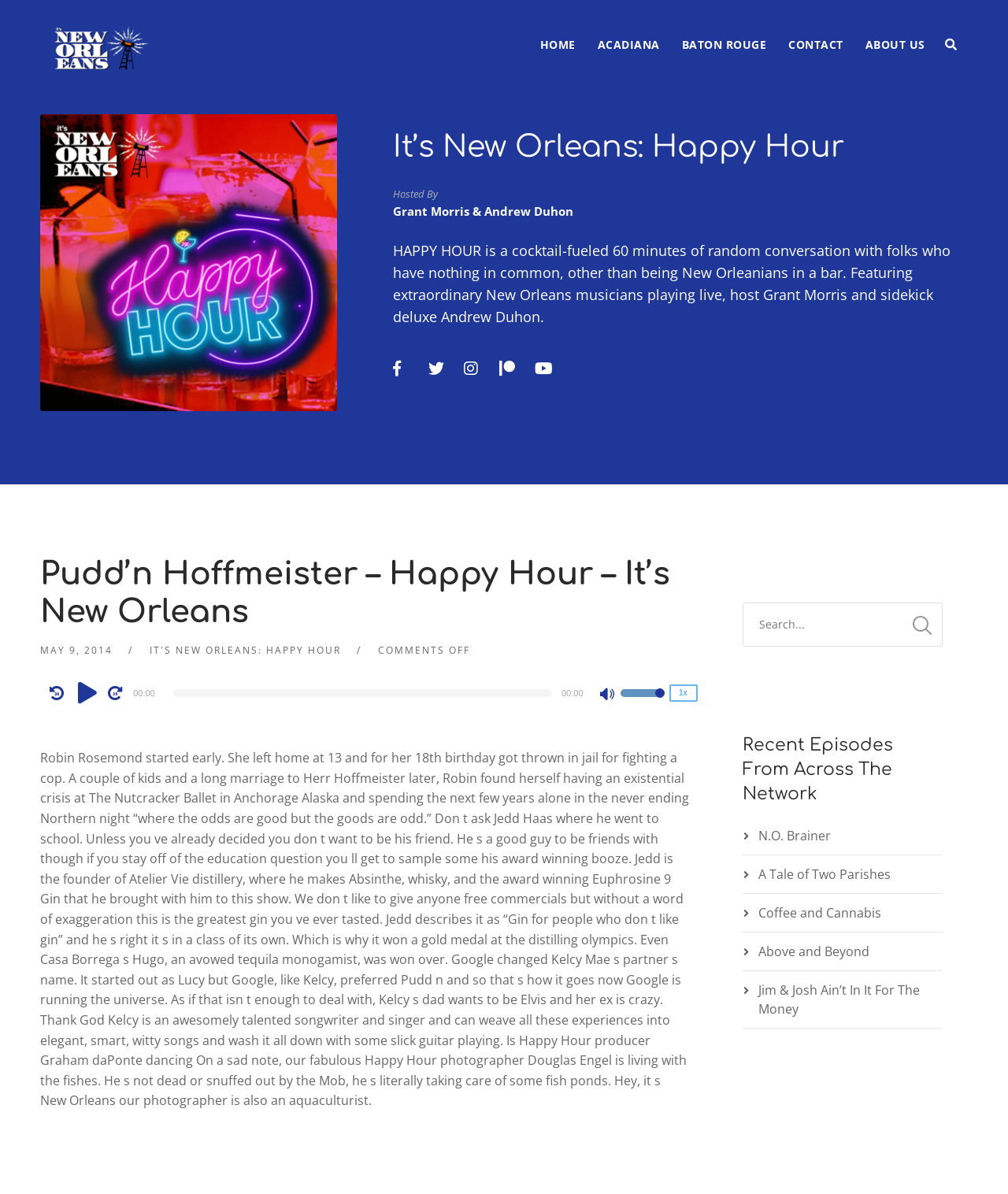Pinpoint the bounding box coordinates of the clickable area needed to execute the instruction: "Play the audio". The coordinates should be specified as four float numbers between 0 and 1, i.e., [left, top, right, bottom].

[0.071, 0.567, 0.103, 0.593]